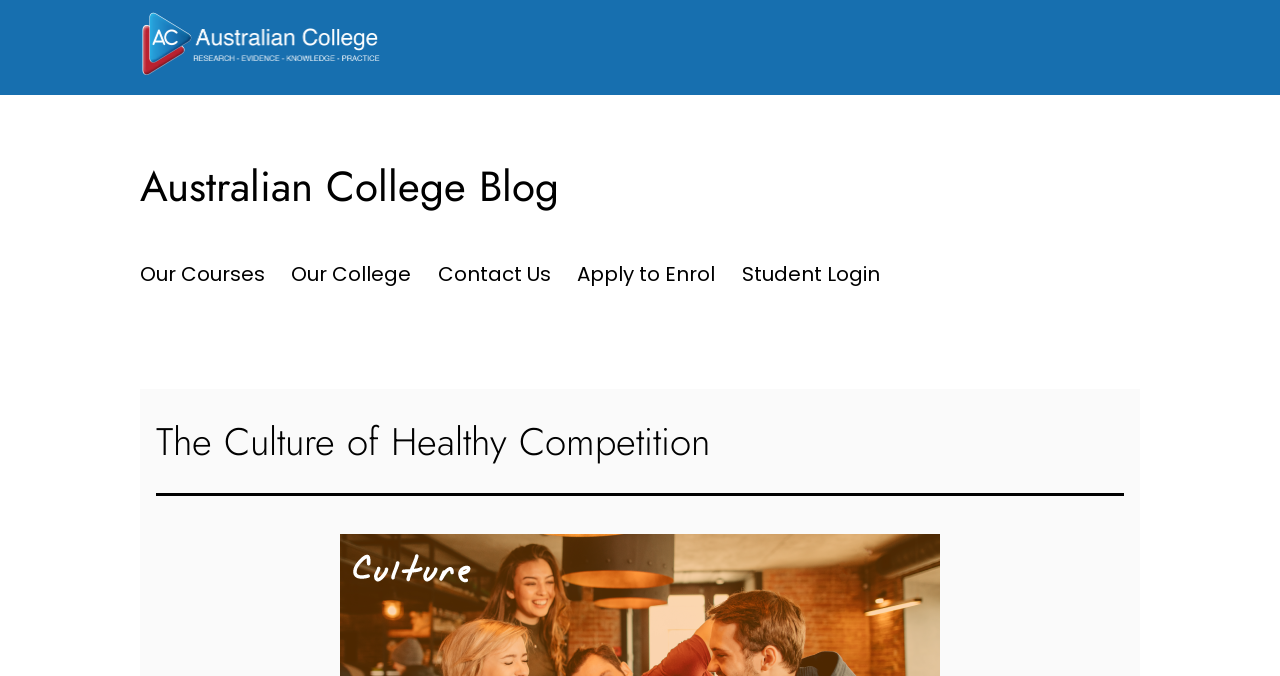Extract the bounding box for the UI element that matches this description: "The John Report".

None